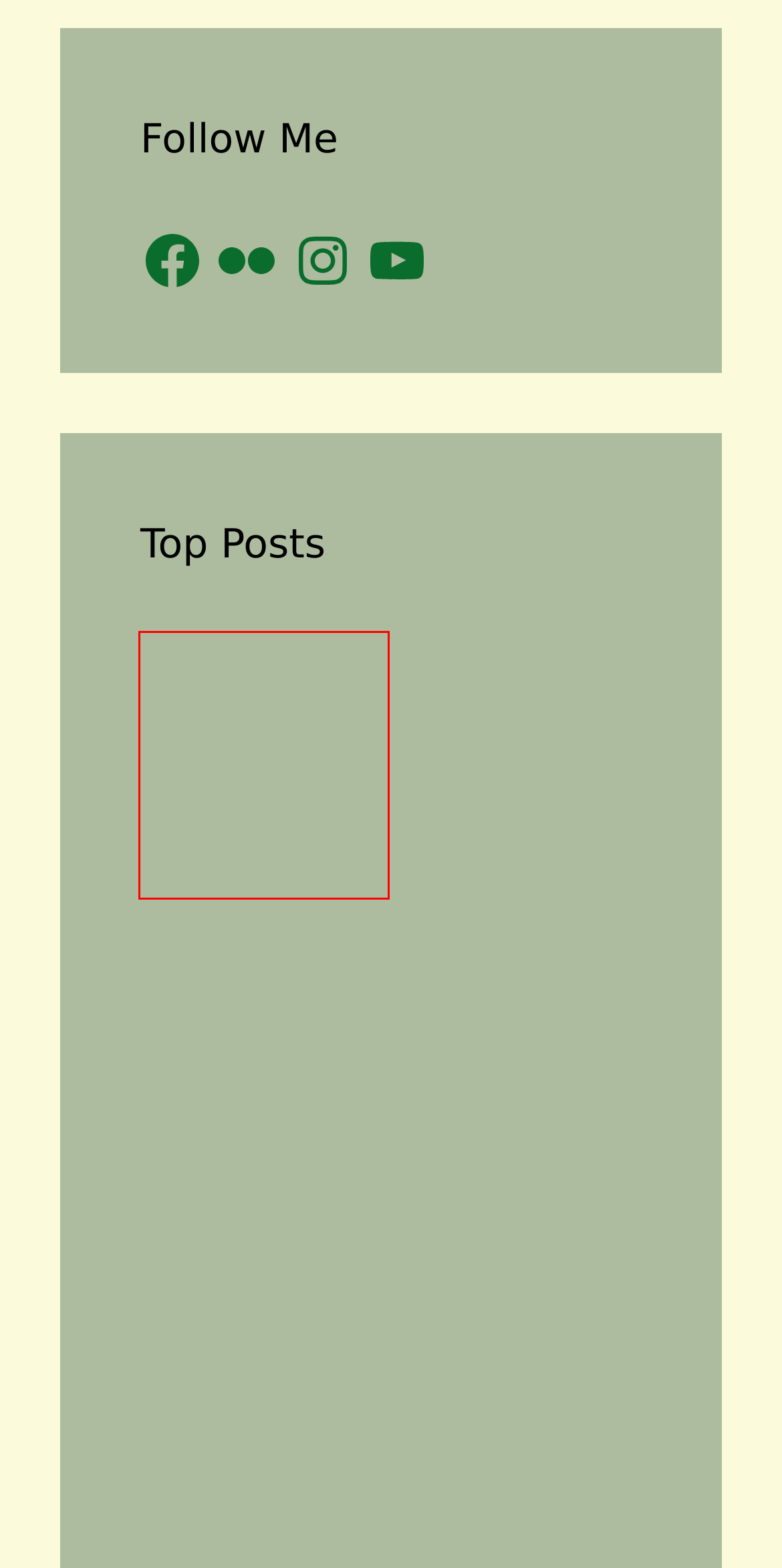Analyze the screenshot of a webpage featuring a red rectangle around an element. Pick the description that best fits the new webpage after interacting with the element inside the red bounding box. Here are the candidates:
A. A Glimpse into the World of Blue Jay Fledglings
B. A Colorful Encounter with the Painted Bunting
C. Downy Woodpecker Upside-Down | Steve Creek Wildlife Photography
D. Steve Creek Wildlife Photography | Where Nature Comes Alive
E. Why Whitetail Deer Have Chin Whiskers | Steve Creek Wildlife Photography
F. Analyzing a Fox Squirrel’s Dash Across an Open Field
G. Witnessing a Pregnant Whitetail Doe | Steve Creek Wildlife Photography
H. Why Part of the Wichita Mountains Wildlife Refuge is Closed

G